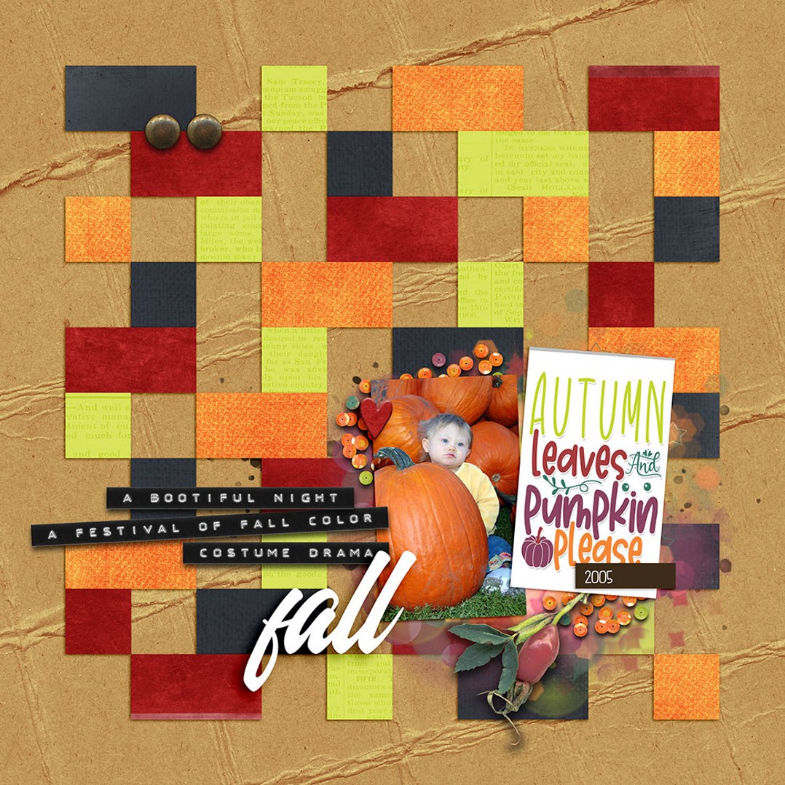Respond concisely with one word or phrase to the following query:
What color is the script that spells out 'fall'?

White